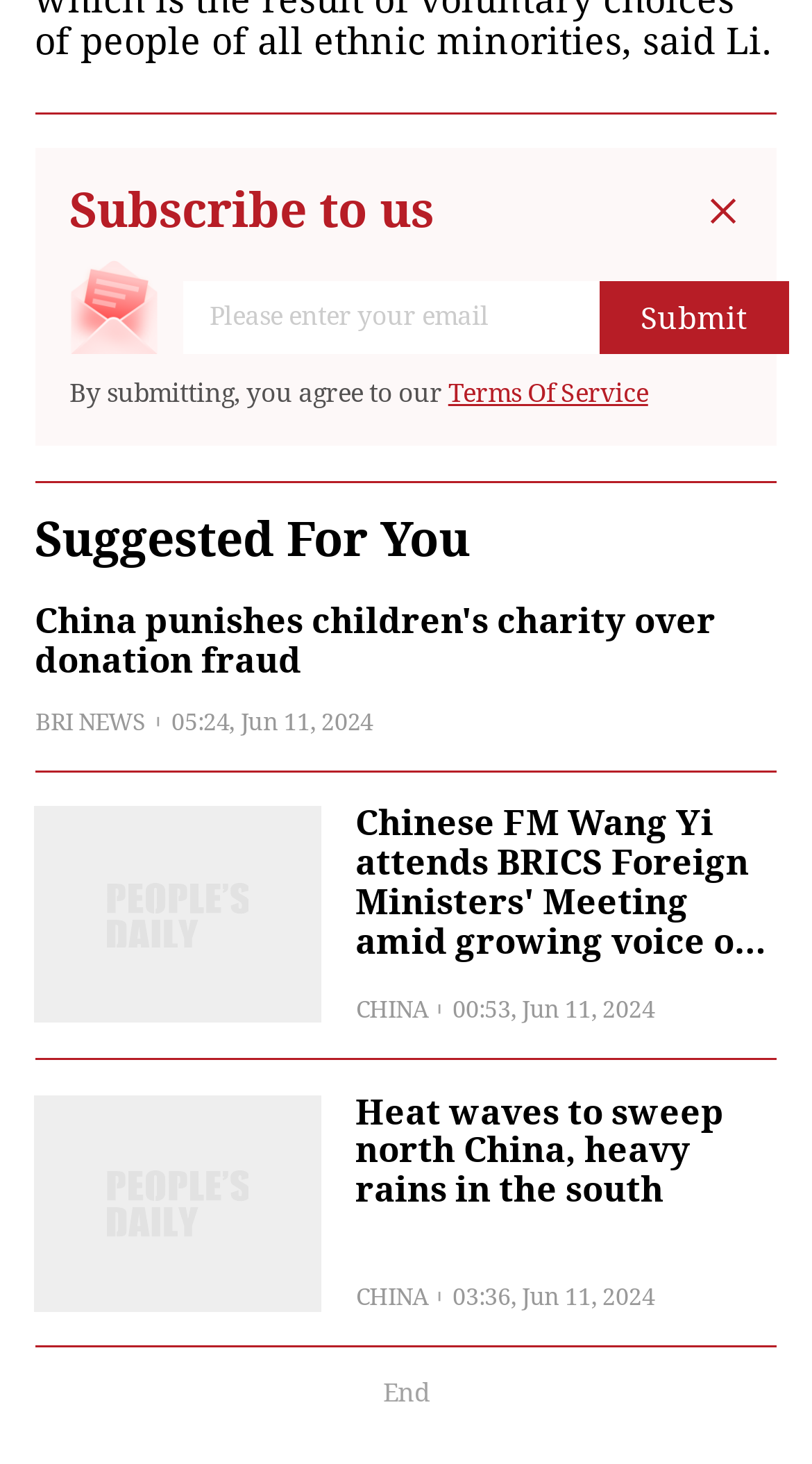Please give a short response to the question using one word or a phrase:
What is the topic of the news article?

Heat waves in China